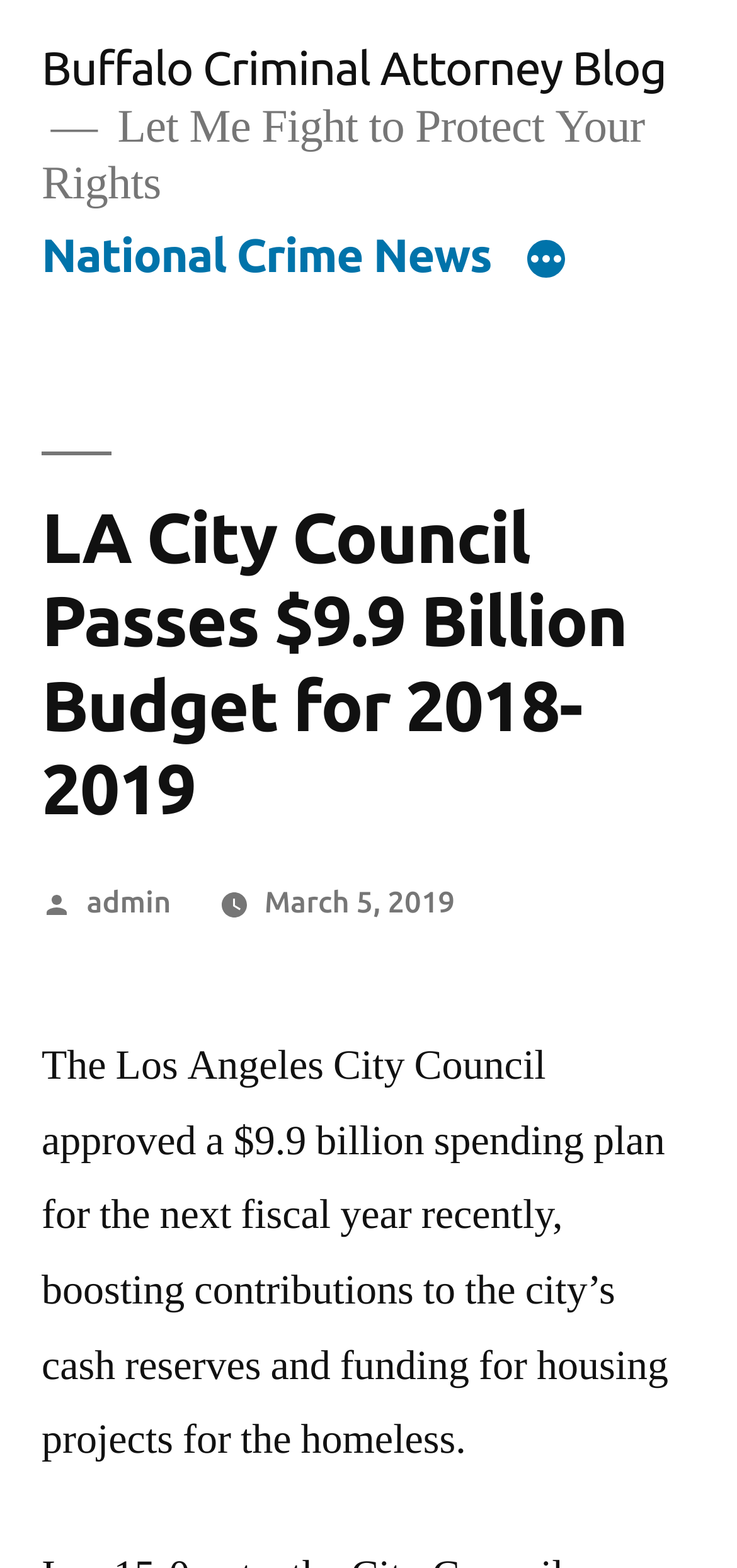Produce a meticulous description of the webpage.

The webpage is about the Los Angeles City Council passing a $9.9 billion budget for 2018-2019. At the top left of the page, there is a link to the "Buffalo Criminal Attorney Blog" and a static text "Let Me Fight to Protect Your Rights" positioned below it. To the right of these elements, there is a navigation menu labeled "Top Menu" with a link to "National Crime News" and a "More" button that has a popup menu.

Below the navigation menu, there is a header section with a heading that reads "LA City Council Passes $9.9 Billion Budget for 2018-2019". Underneath the heading, there is a static text "Posted by" followed by a link to "admin" and another link to the date "March 5, 2019". The main content of the page is a paragraph of text that summarizes the budget approval, stating that the Los Angeles City Council approved a $9.9 billion spending plan, boosting contributions to the city's cash reserves and funding for housing projects for the homeless. This paragraph is positioned below the header section and takes up most of the page's content area.